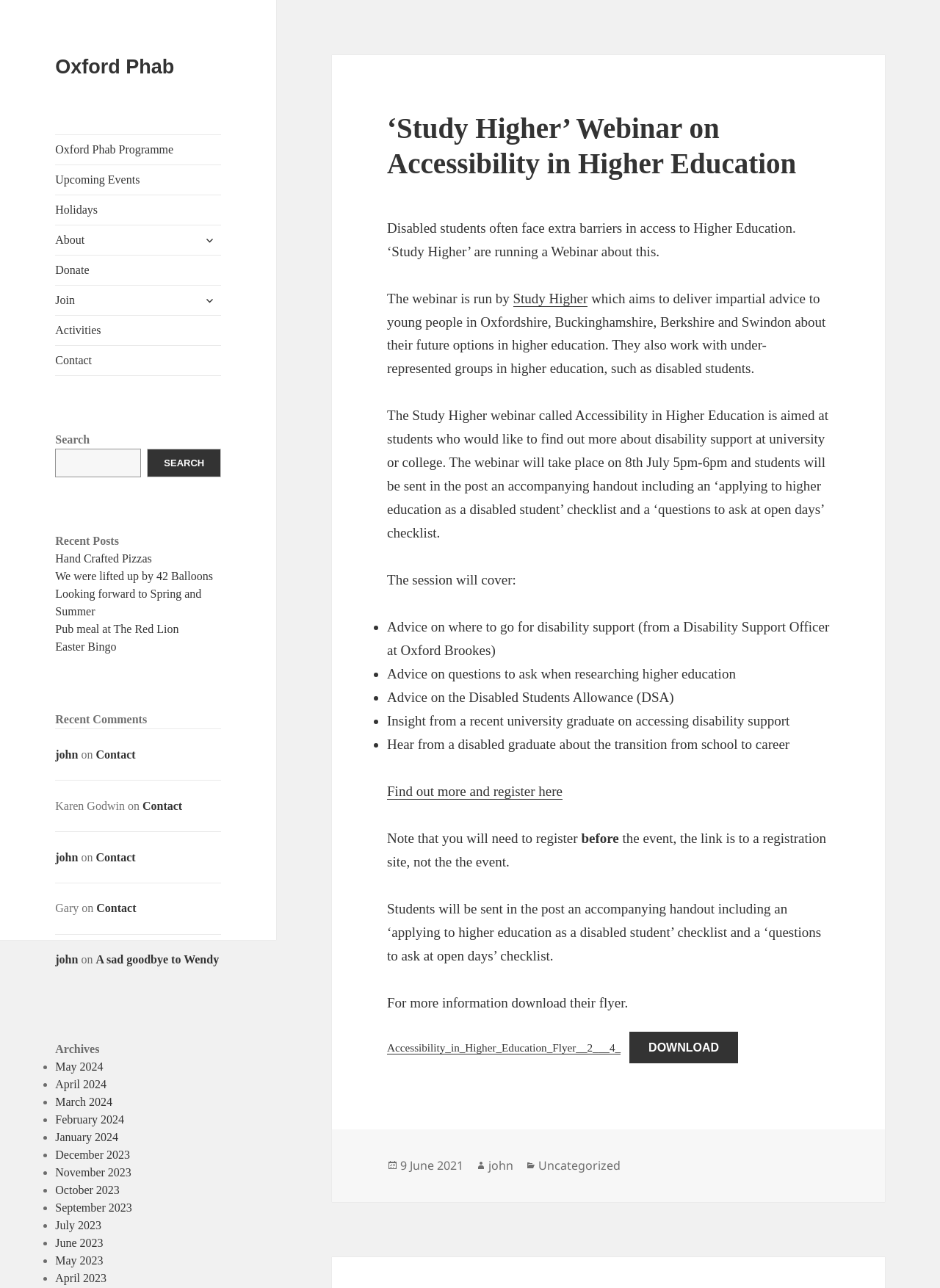Please pinpoint the bounding box coordinates for the region I should click to adhere to this instruction: "View the 'May 2024' archives".

[0.059, 0.823, 0.11, 0.833]